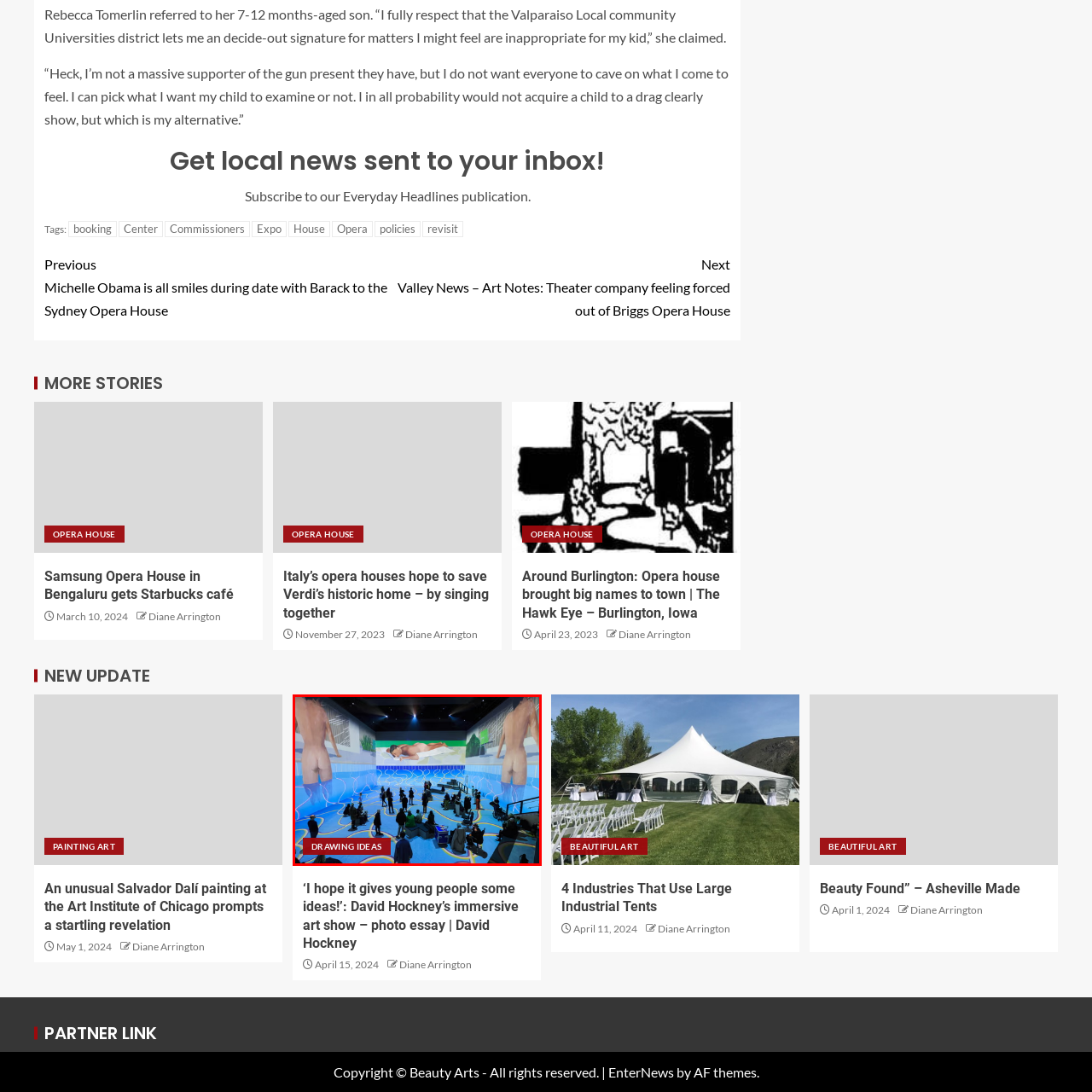What is the atmosphere of the event?
Inspect the image surrounded by the red bounding box and answer the question using a single word or a short phrase.

Lively and participatory